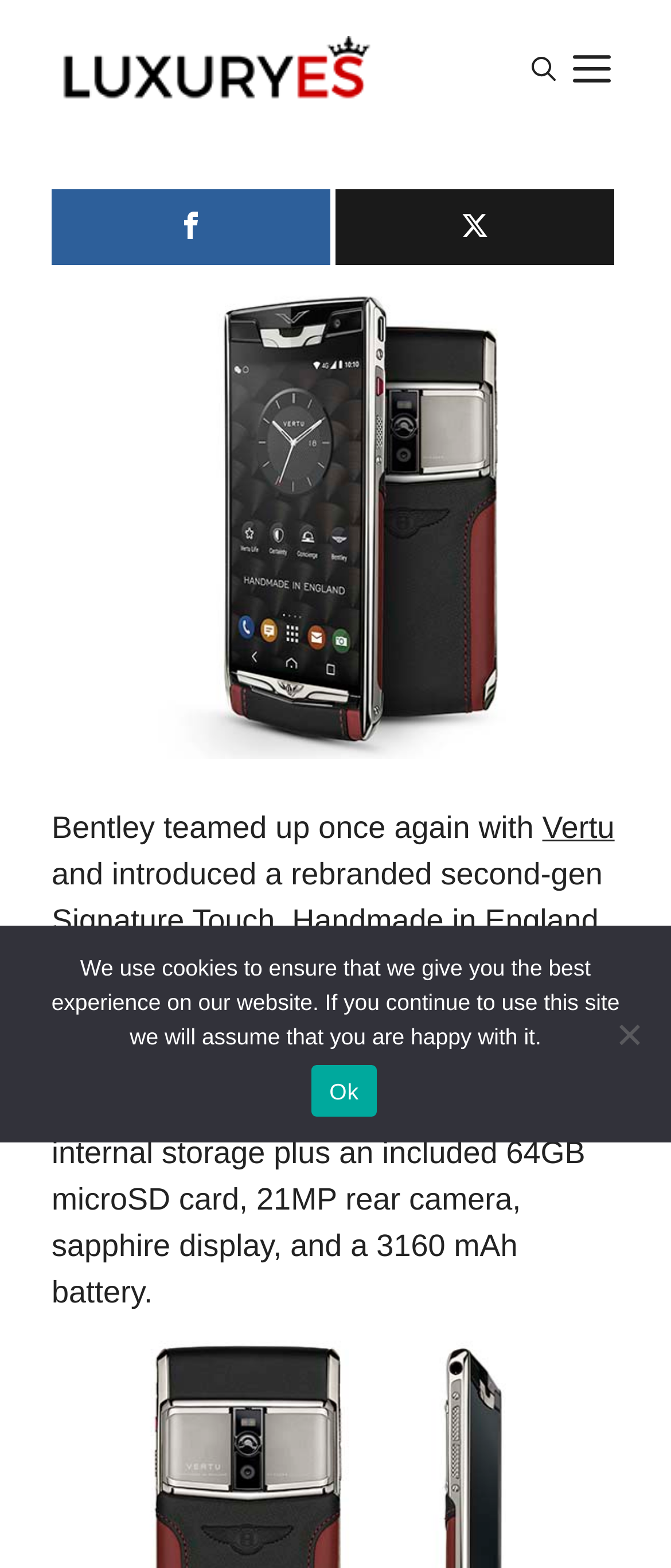Indicate the bounding box coordinates of the element that needs to be clicked to satisfy the following instruction: "Call 786 539-4935". The coordinates should be four float numbers between 0 and 1, i.e., [left, top, right, bottom].

None